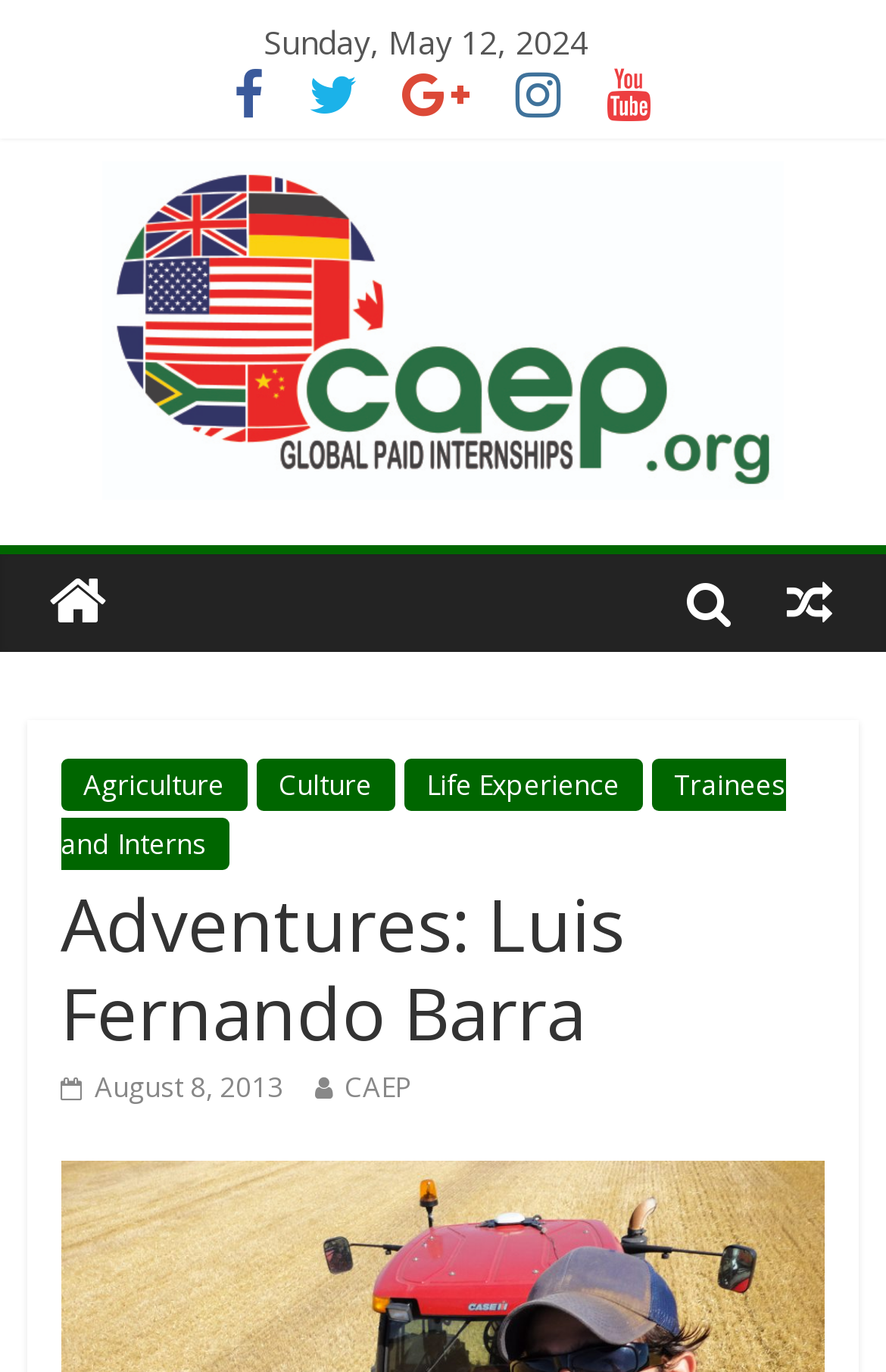Identify the bounding box coordinates for the region to click in order to carry out this instruction: "read Luis Fernando Barra's adventures". Provide the coordinates using four float numbers between 0 and 1, formatted as [left, top, right, bottom].

[0.068, 0.635, 0.932, 0.77]